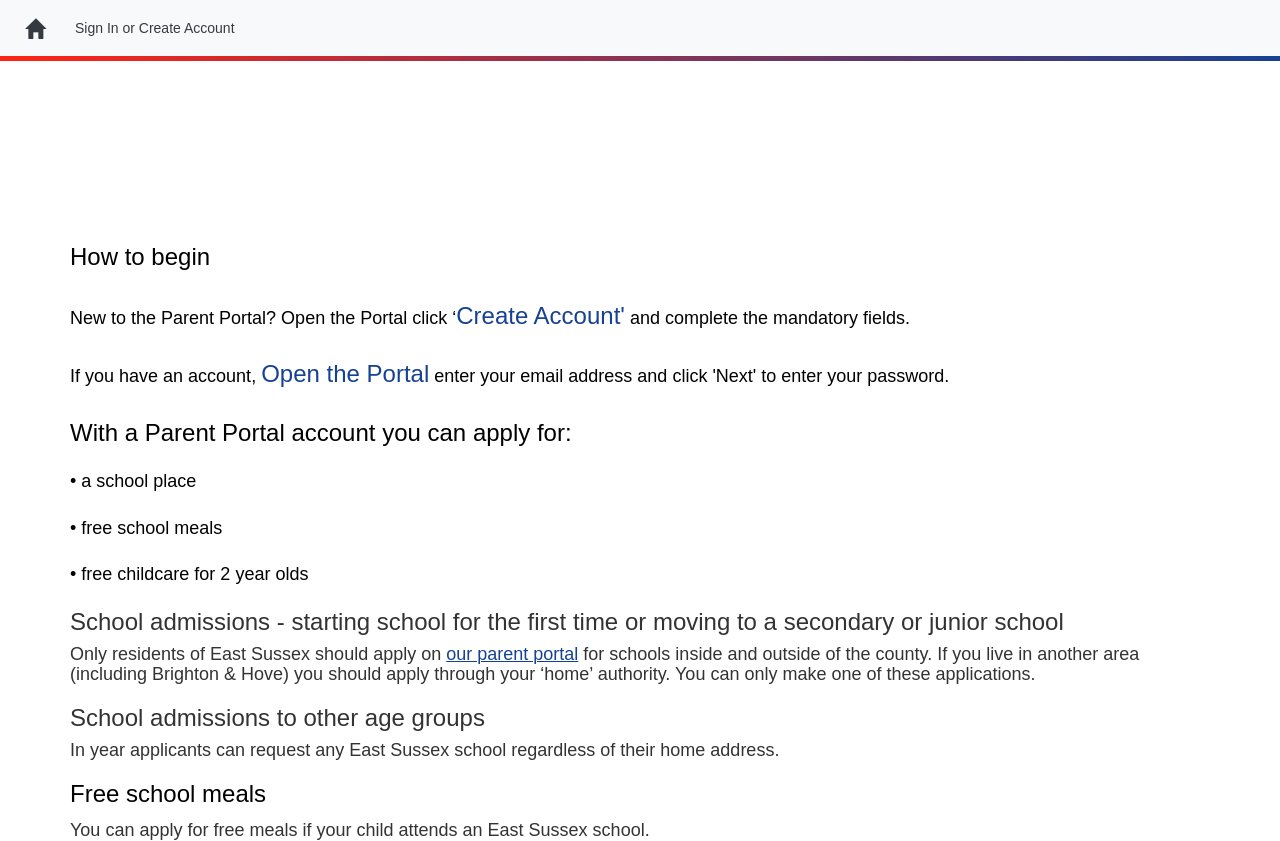What is the purpose of the Parent Portal?
Examine the screenshot and reply with a single word or phrase.

Apply for school place, free school meals, and free childcare